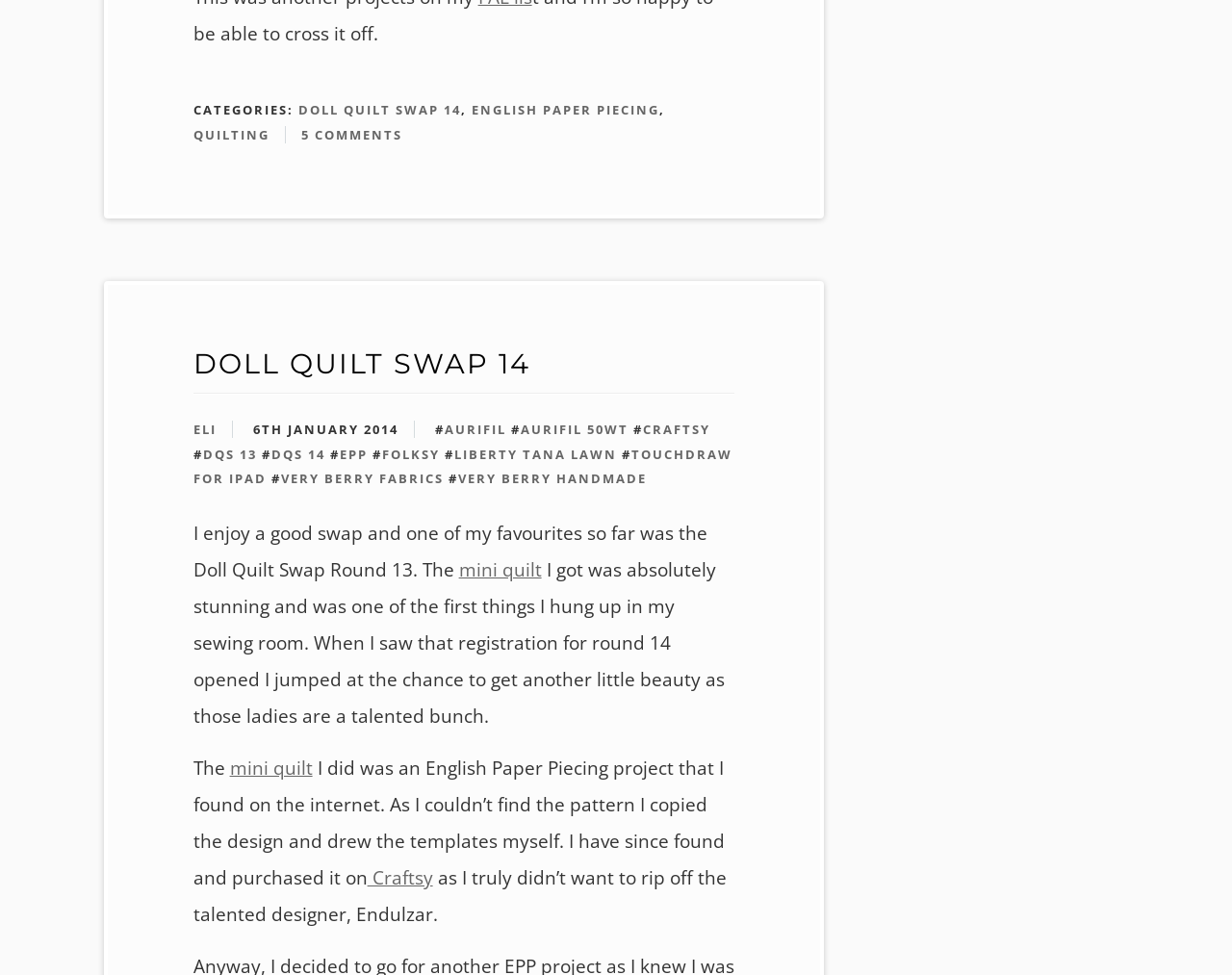Provide the bounding box coordinates of the area you need to click to execute the following instruction: "Visit the 'ENGLISH PAPER PIECING' page".

[0.382, 0.104, 0.535, 0.122]